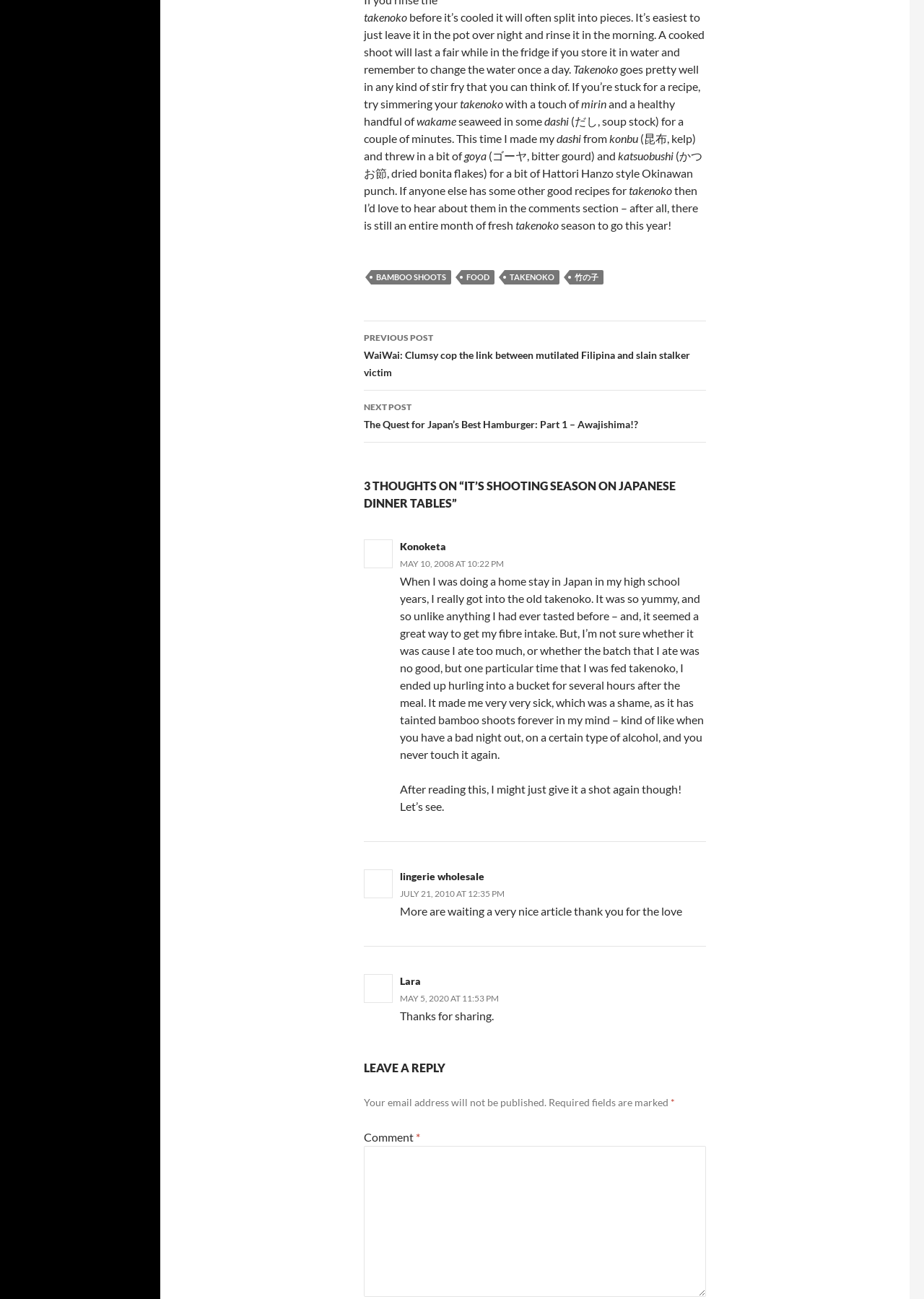Could you indicate the bounding box coordinates of the region to click in order to complete this instruction: "Click on the 'BAMBOO SHOOTS' link".

[0.402, 0.208, 0.488, 0.219]